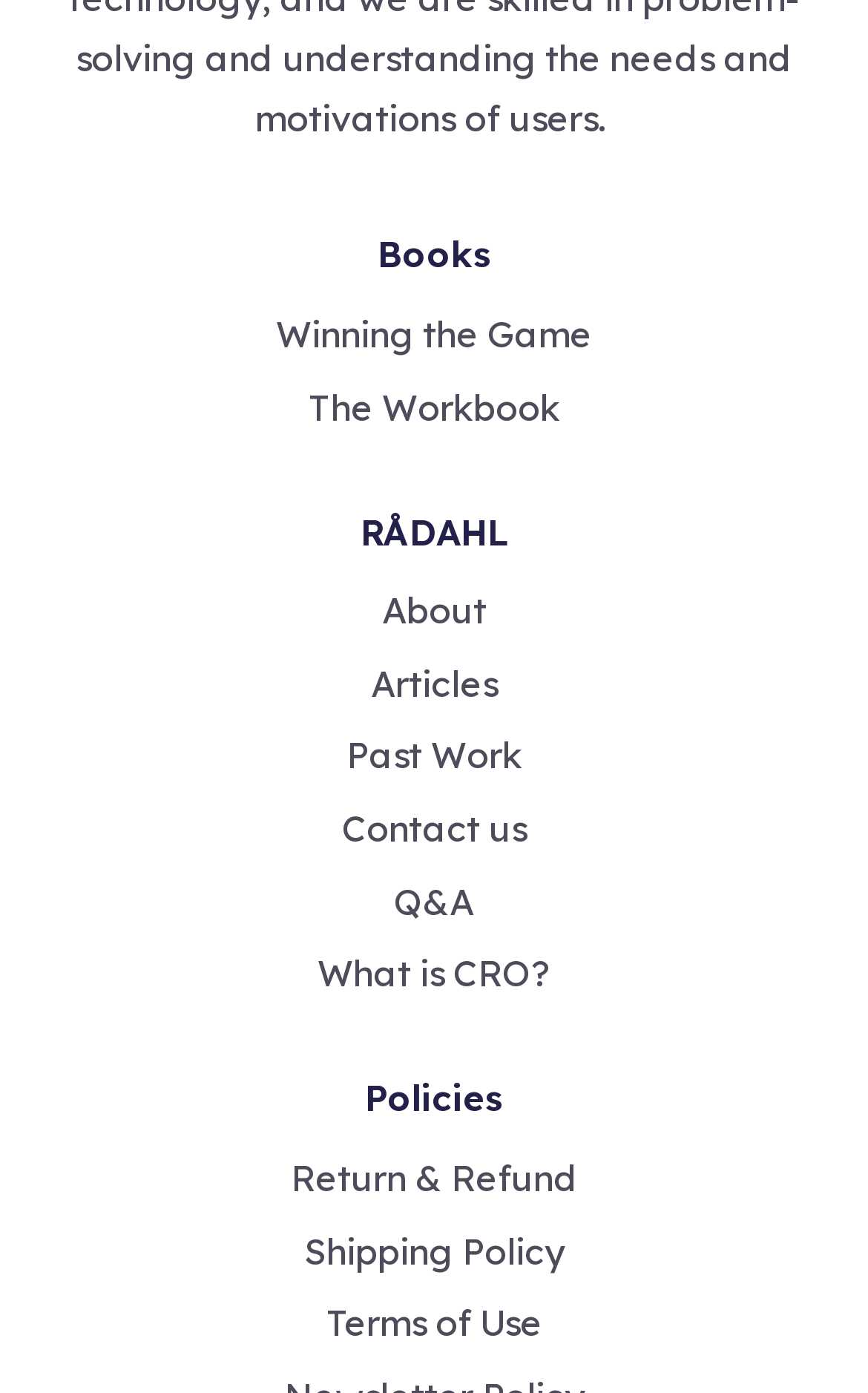Give a one-word or one-phrase response to the question: 
What is the first book mentioned on the webpage?

Winning the Game